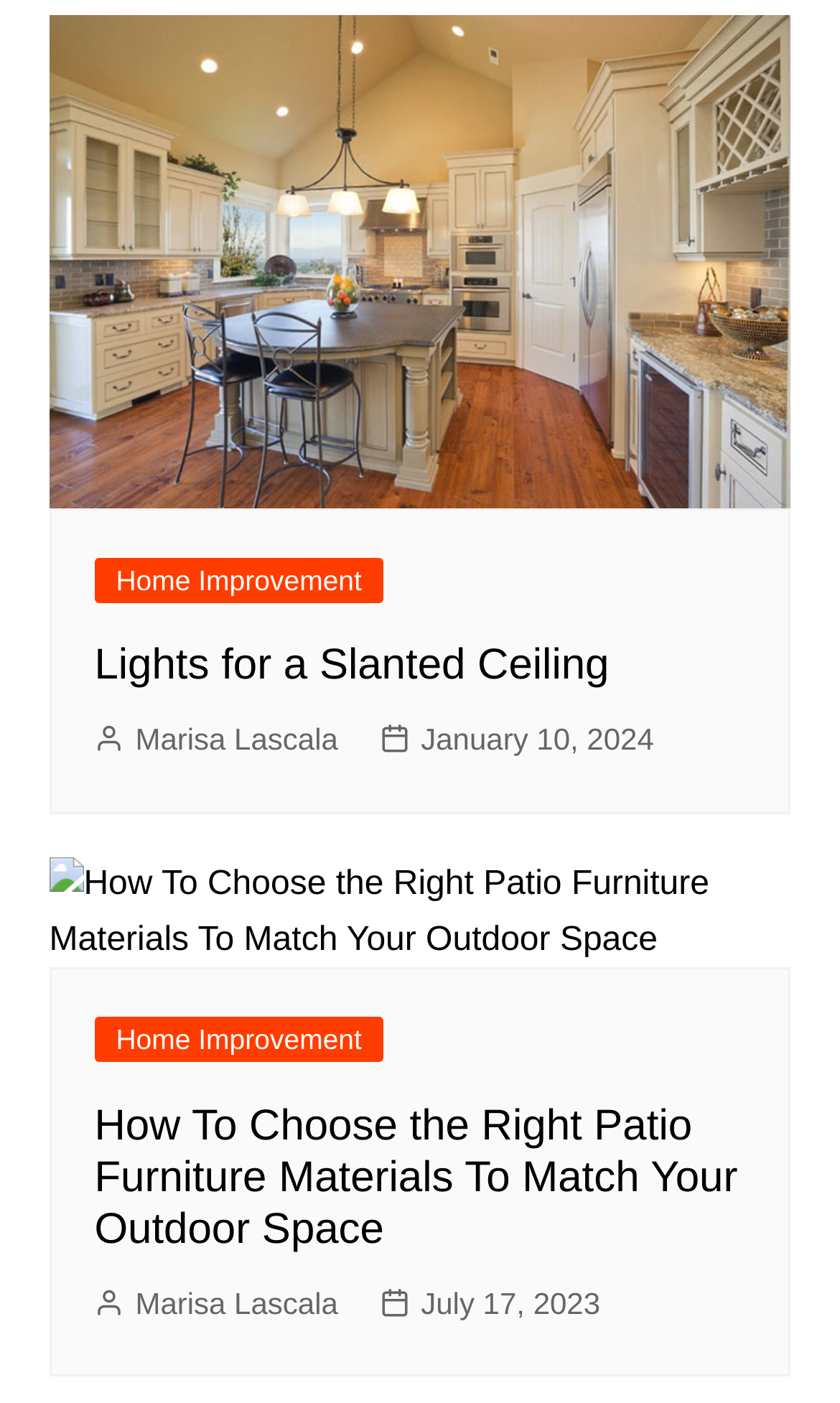How many images are on the webpage?
Please provide a comprehensive and detailed answer to the question.

There are two image elements on the webpage, one for each article, which can be found in the figure elements with the images 'Lights for a Slanted Ceiling' and 'How To Choose the Right Patio Furniture Materials To Match Your Outdoor Space'.